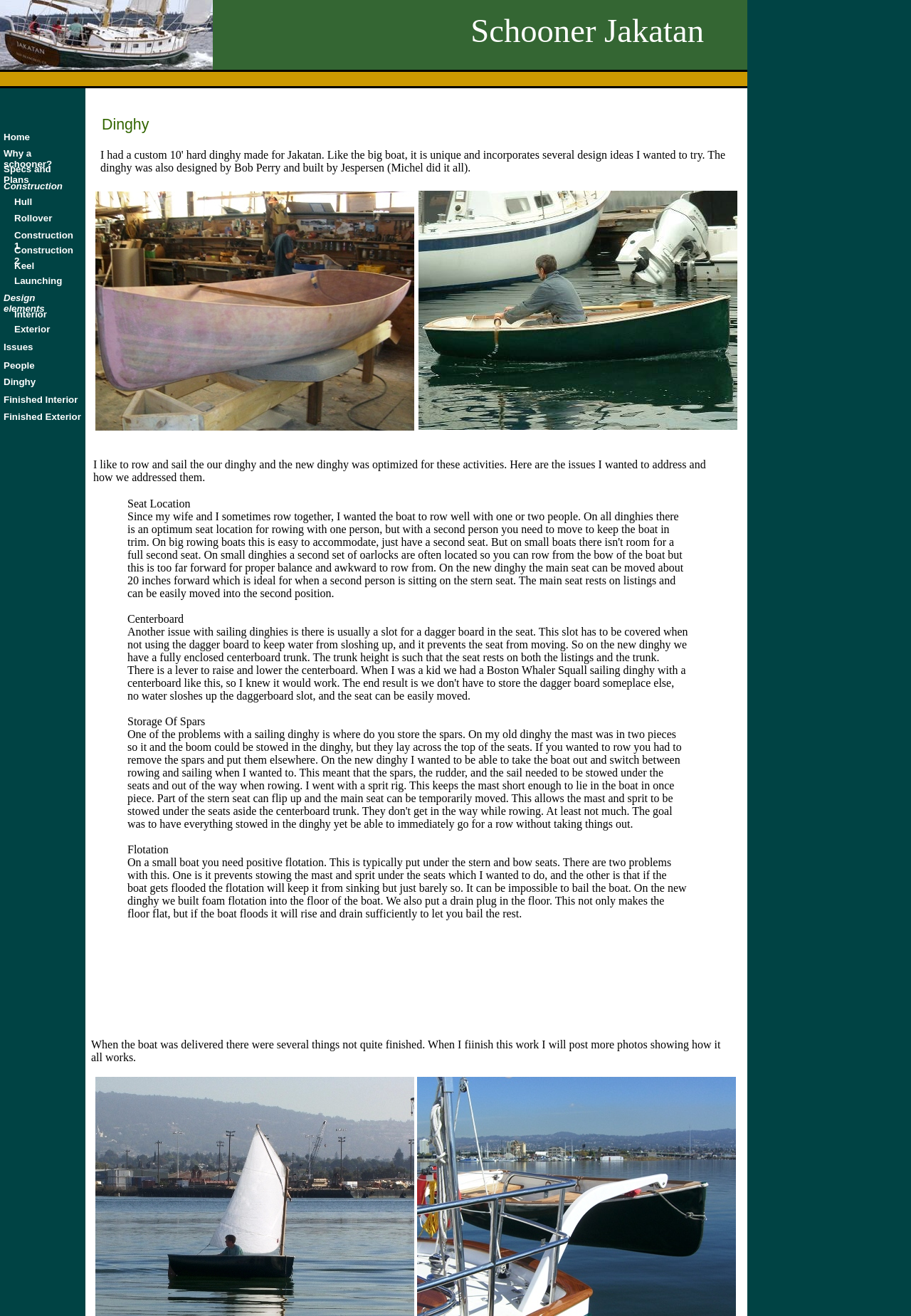Please provide a brief answer to the question using only one word or phrase: 
What is the author's preference for the dinghy?

Rowing and sailing